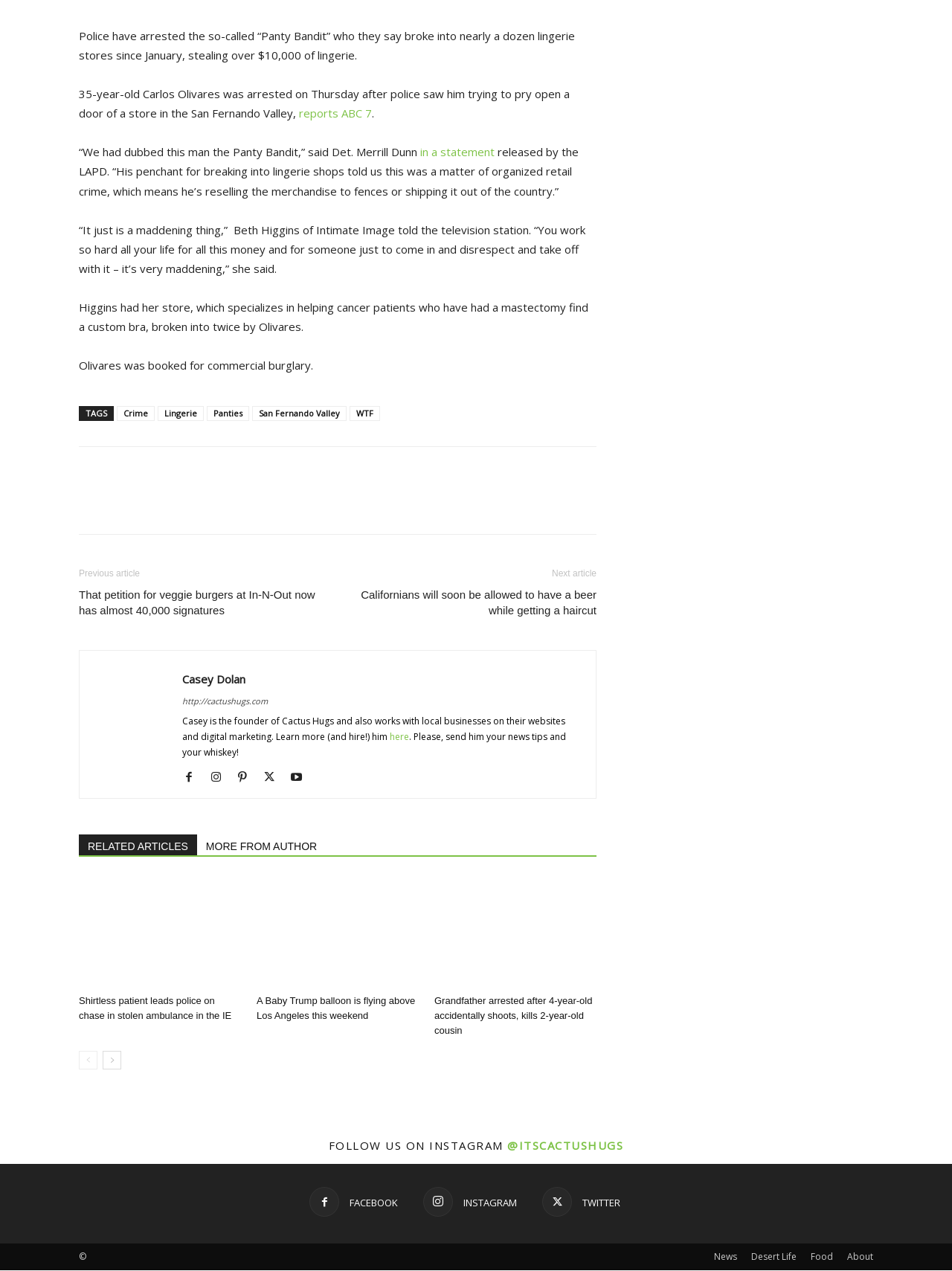Determine the bounding box coordinates of the region to click in order to accomplish the following instruction: "Follow the author on Facebook". Provide the coordinates as four float numbers between 0 and 1, specifically [left, top, right, bottom].

[0.325, 0.934, 0.418, 0.957]